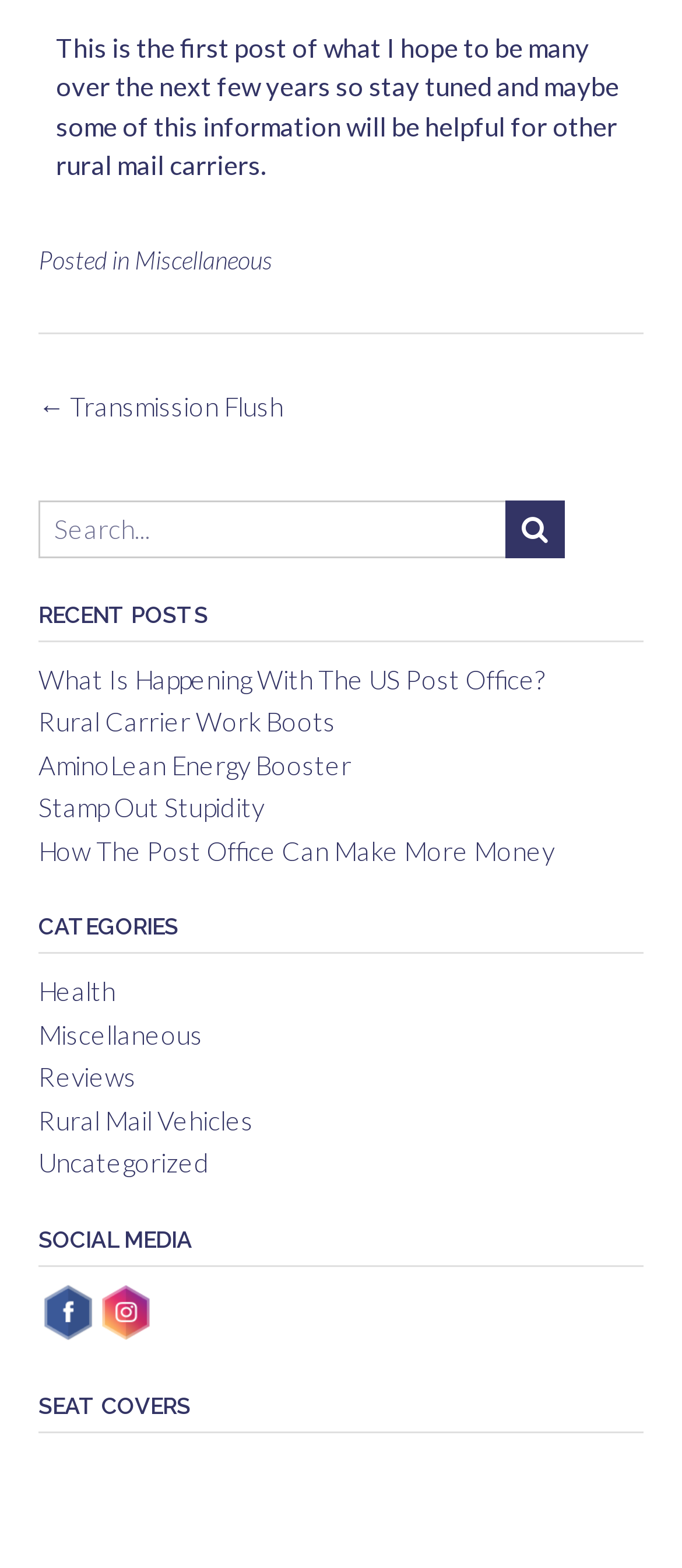Pinpoint the bounding box coordinates of the clickable area needed to execute the instruction: "Read the recent post 'What Is Happening With The US Post Office?'". The coordinates should be specified as four float numbers between 0 and 1, i.e., [left, top, right, bottom].

[0.056, 0.423, 0.797, 0.443]